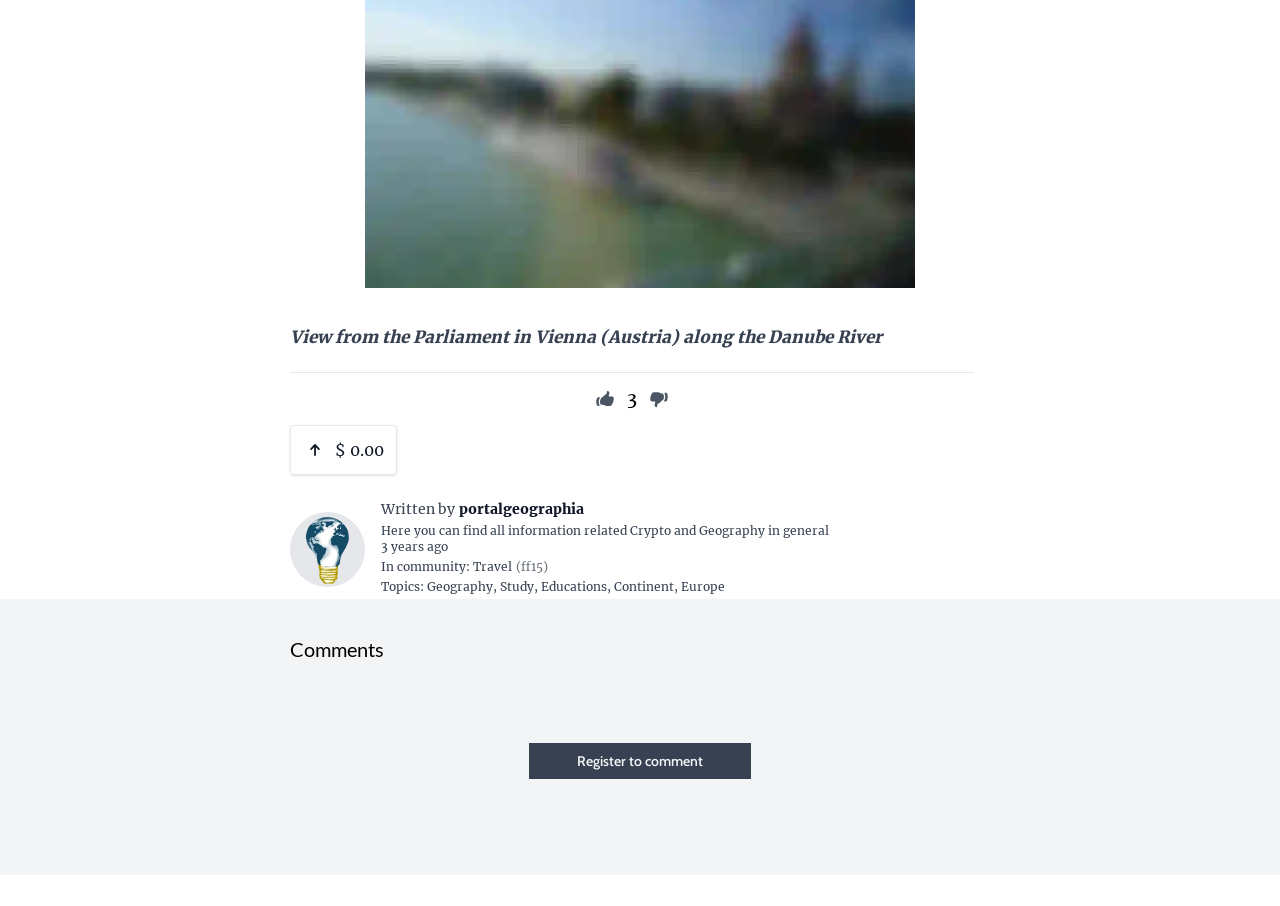Can you look at the image and give a comprehensive answer to the question:
What is the view shown in the image?

The image is described by the figcaption element, which indicates that the view is from the Parliament in Vienna, Austria, along the Danube River.